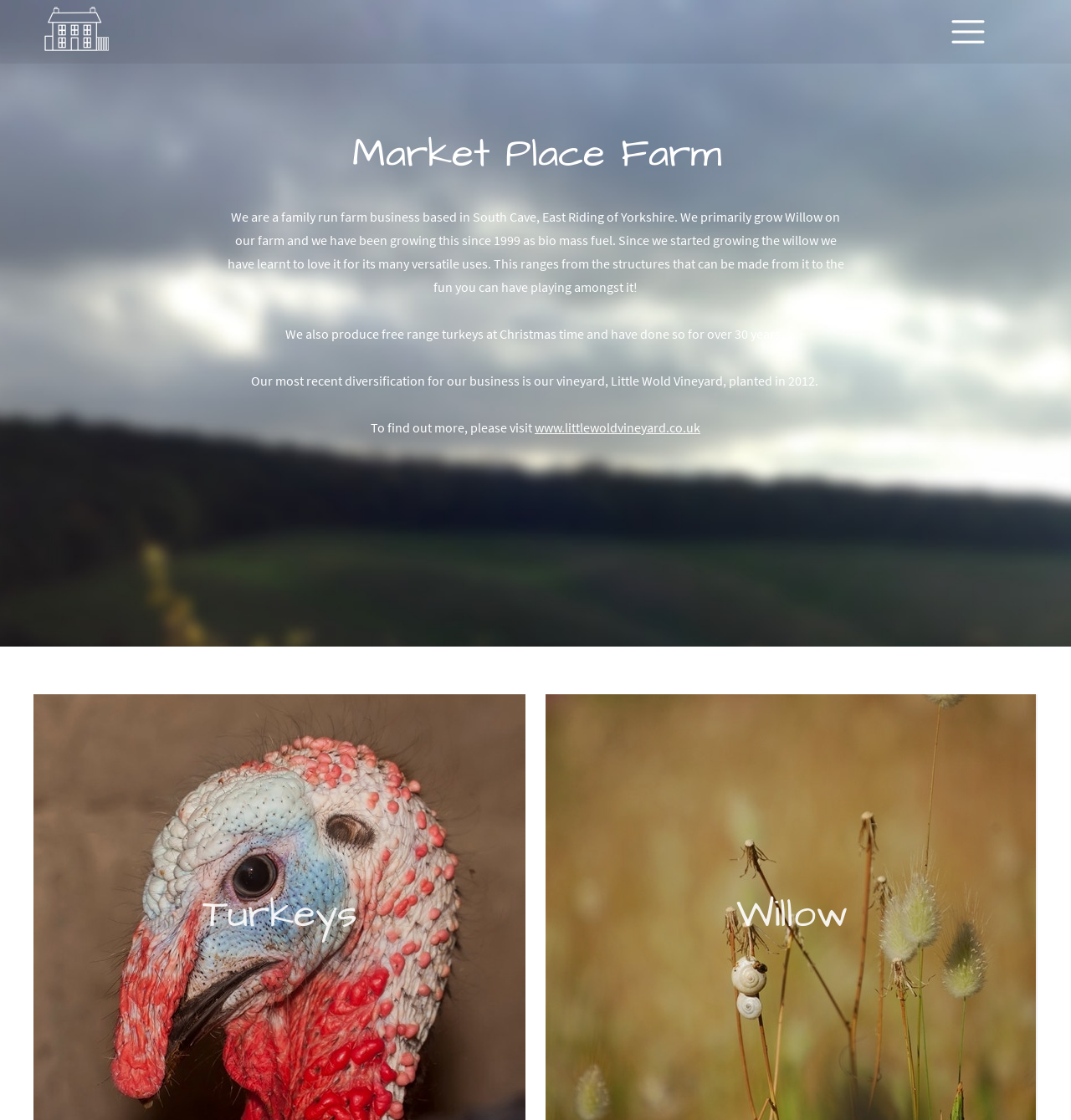Where is Market Place Farm based?
Using the image, give a concise answer in the form of a single word or short phrase.

South Cave, East Riding of Yorkshire